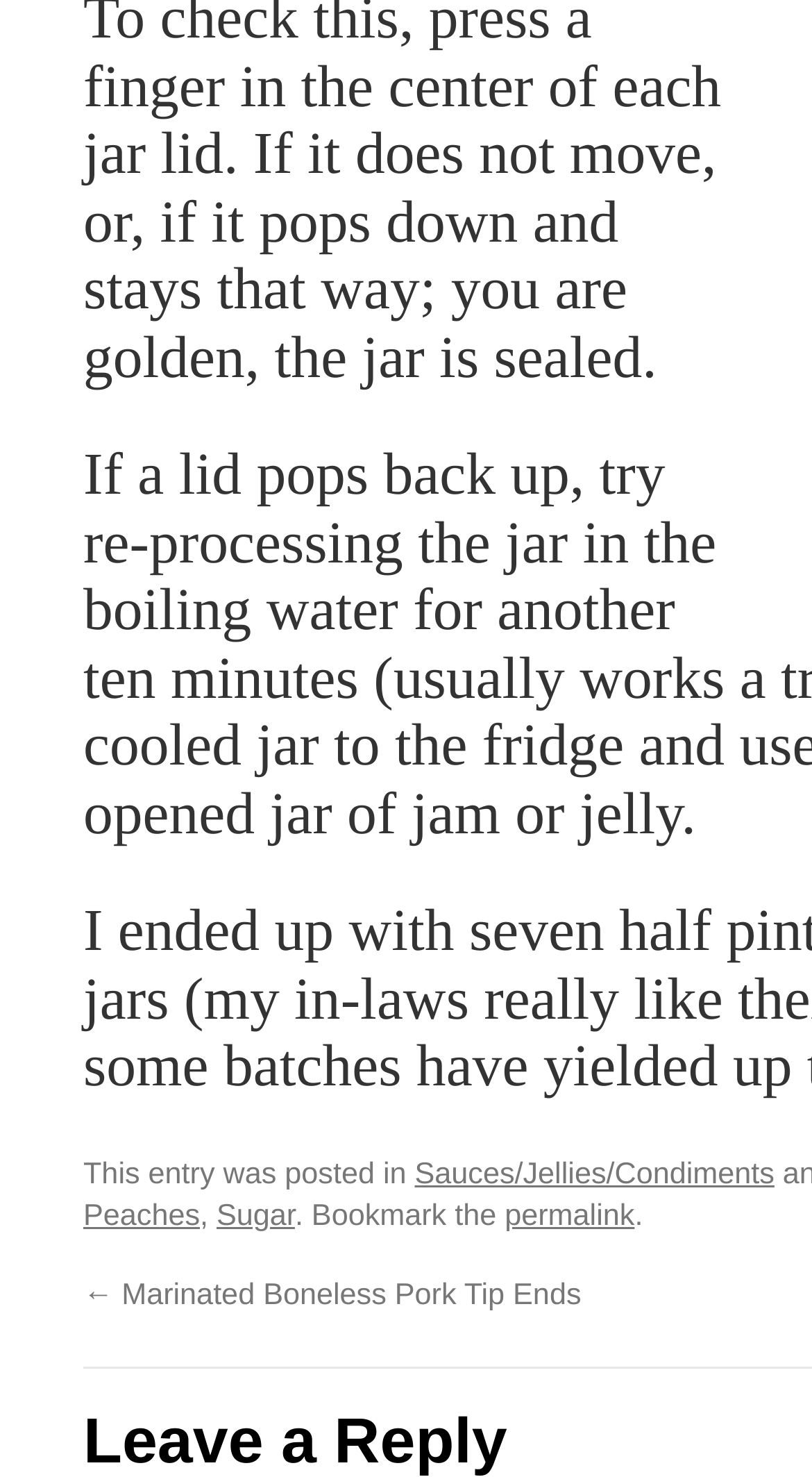Using a single word or phrase, answer the following question: 
What is the previous post?

Marinated Boneless Pork Tip Ends